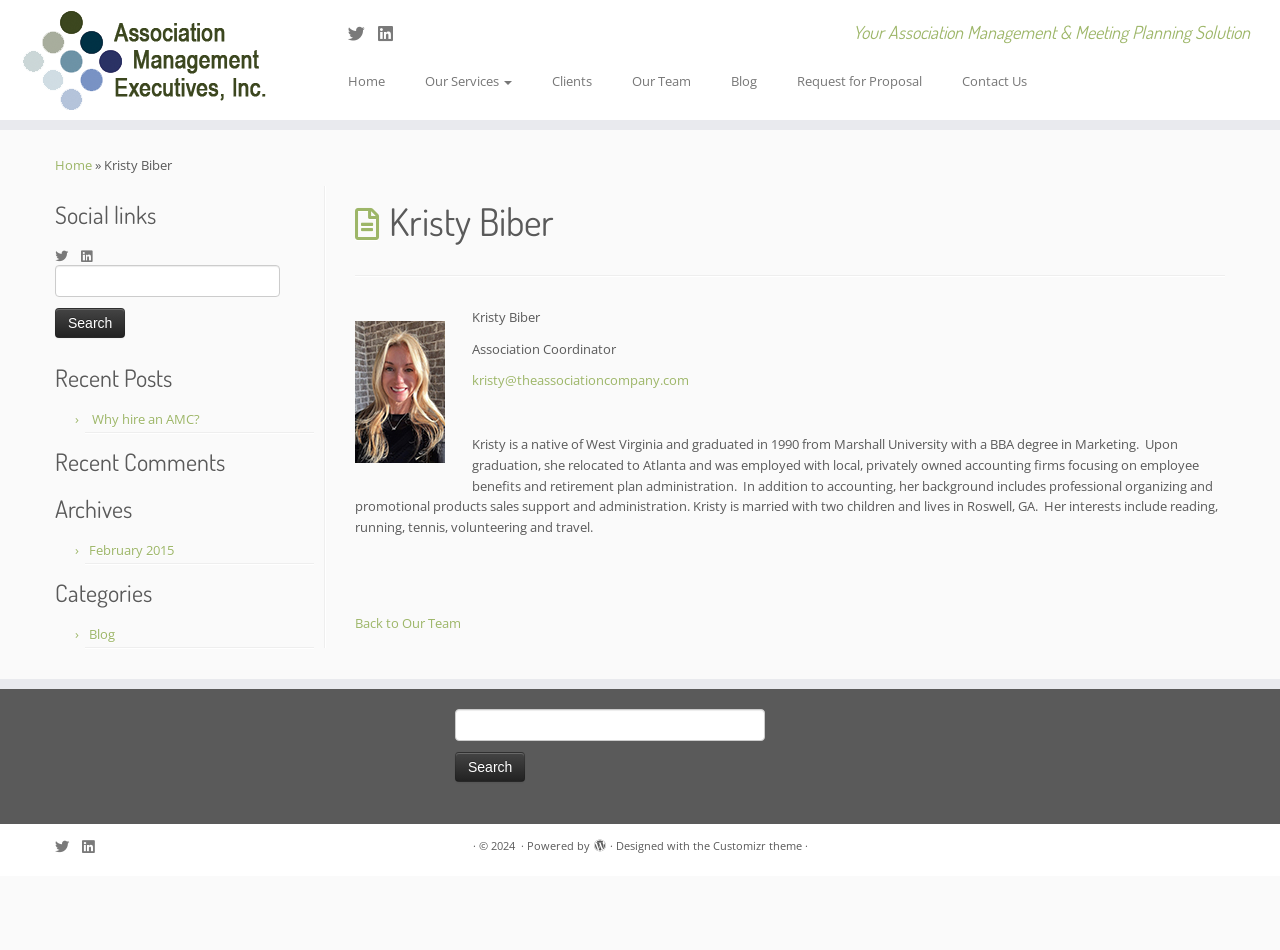Please specify the bounding box coordinates of the clickable section necessary to execute the following command: "Search for something".

[0.043, 0.279, 0.219, 0.312]